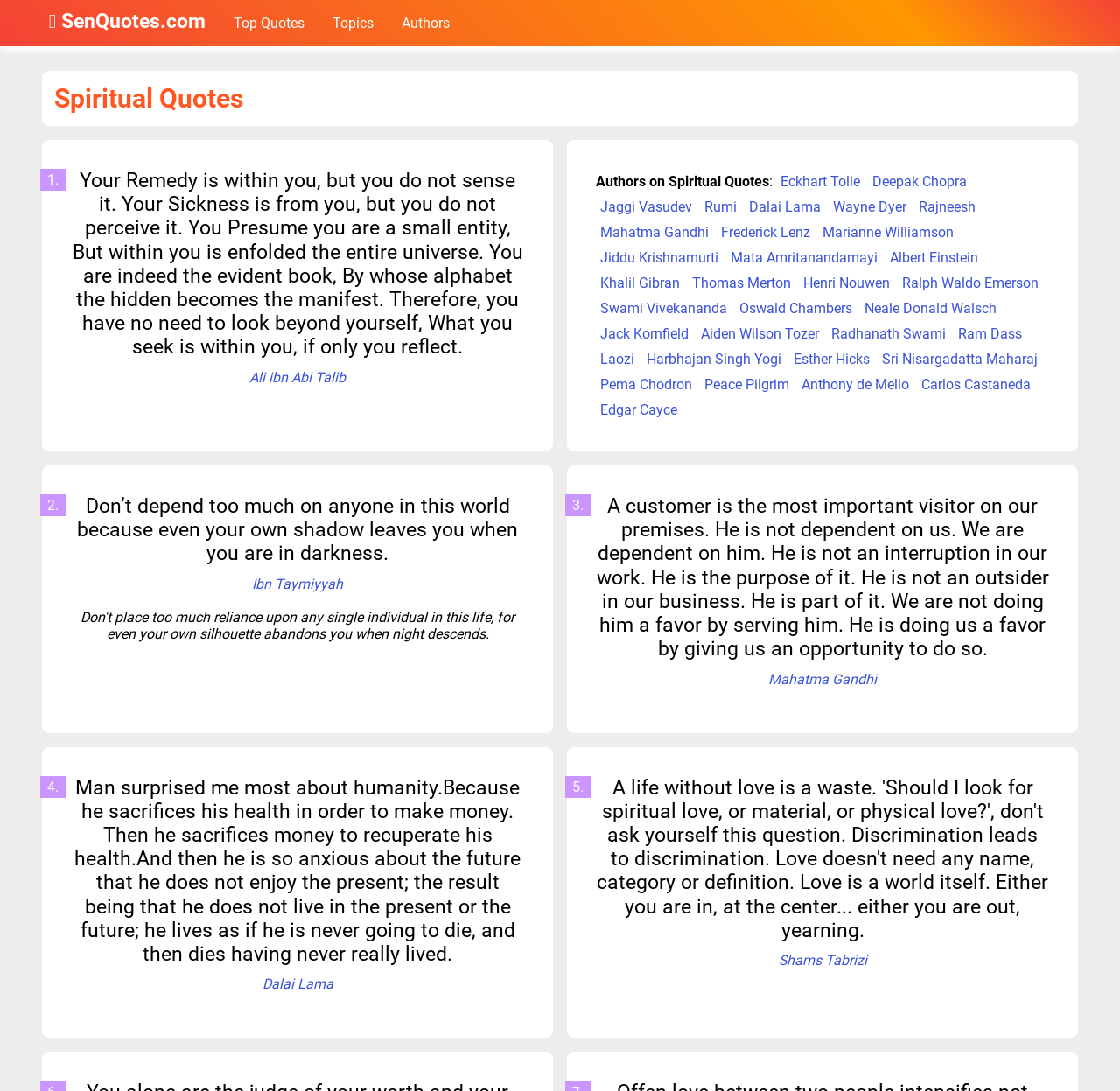Give a detailed overview of the webpage's appearance and contents.

The webpage is dedicated to spiritual quotes, with a prominent heading "Spiritual Quotes" at the top. Below the heading, there are five spiritual quotes, each numbered and accompanied by the author's name. The quotes are arranged vertically, with the first quote at the top and the fifth quote at the bottom.

The first quote, "Your Remedy is within you, but you do not sense it...", is attributed to Ali ibn Abi Talib and takes up a significant amount of space on the page. Below the quote, there is a section titled "Authors on Spiritual Quotes" with a list of authors, including Eckhart Tolle, Deepak Chopra, and Rumi, among others. These authors' names are links, suggesting that they lead to more quotes or information about each author.

The second quote, "Don’t depend too much on anyone in this world because even your own shadow leaves you when you are in darkness", is positioned below the list of authors. The third quote, "A customer is the most important visitor on our premises...", is attributed to Mahatma Gandhi and is located below the second quote. The fourth quote, "Man surprised me most about humanity...", is attributed to Dalai Lama and is positioned below the third quote. The fifth quote is attributed to Shams Tabrizi and is located at the bottom of the page.

At the top of the page, there are four links: "SenQuotes.com", "Top Quotes", "Topics", and "Authors", which likely lead to different sections of the website. Overall, the webpage is focused on sharing spiritual quotes and providing access to more quotes and information about the authors.